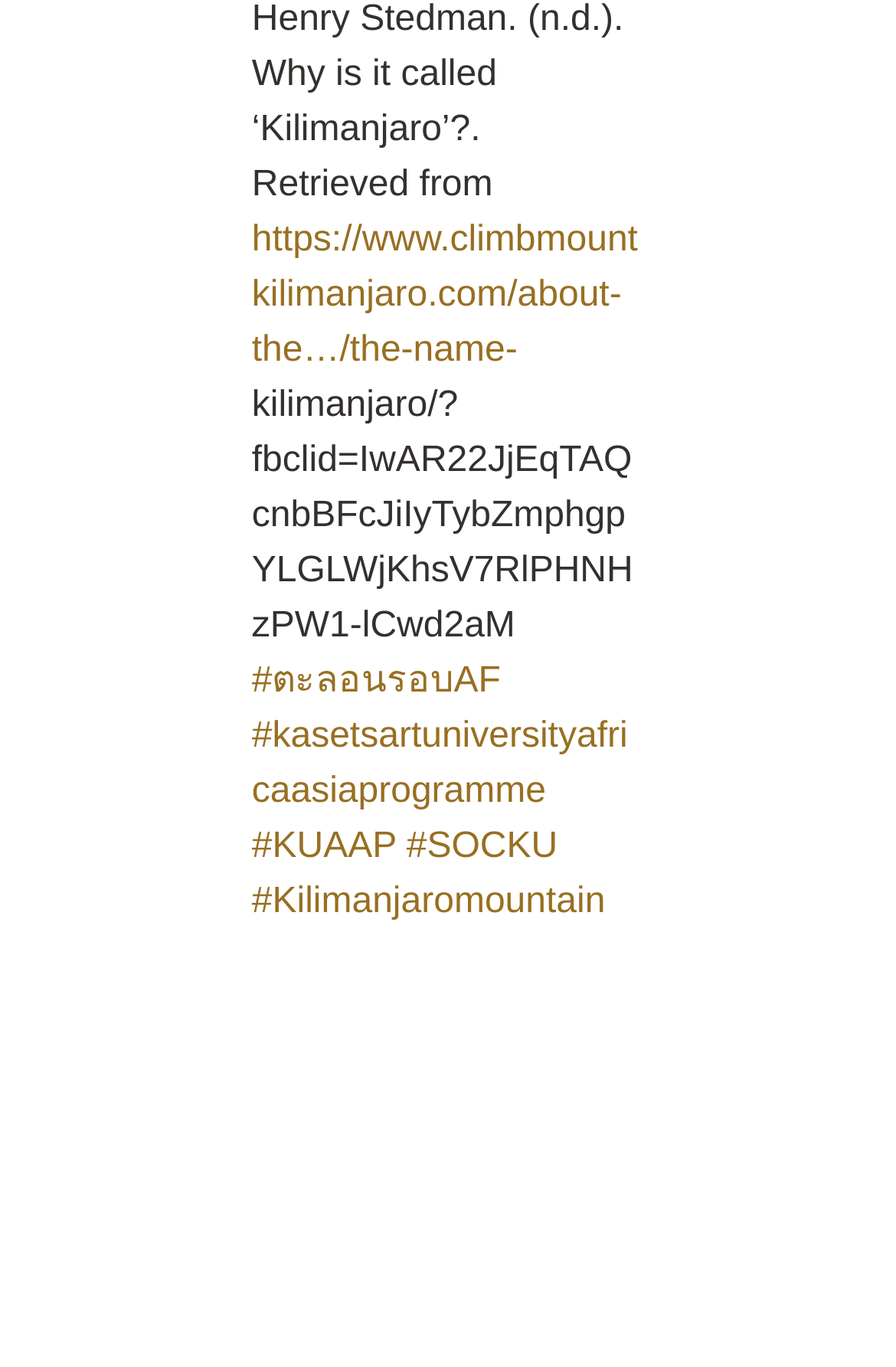Please answer the following question using a single word or phrase: 
What is the name of the author?

Henry Stedman